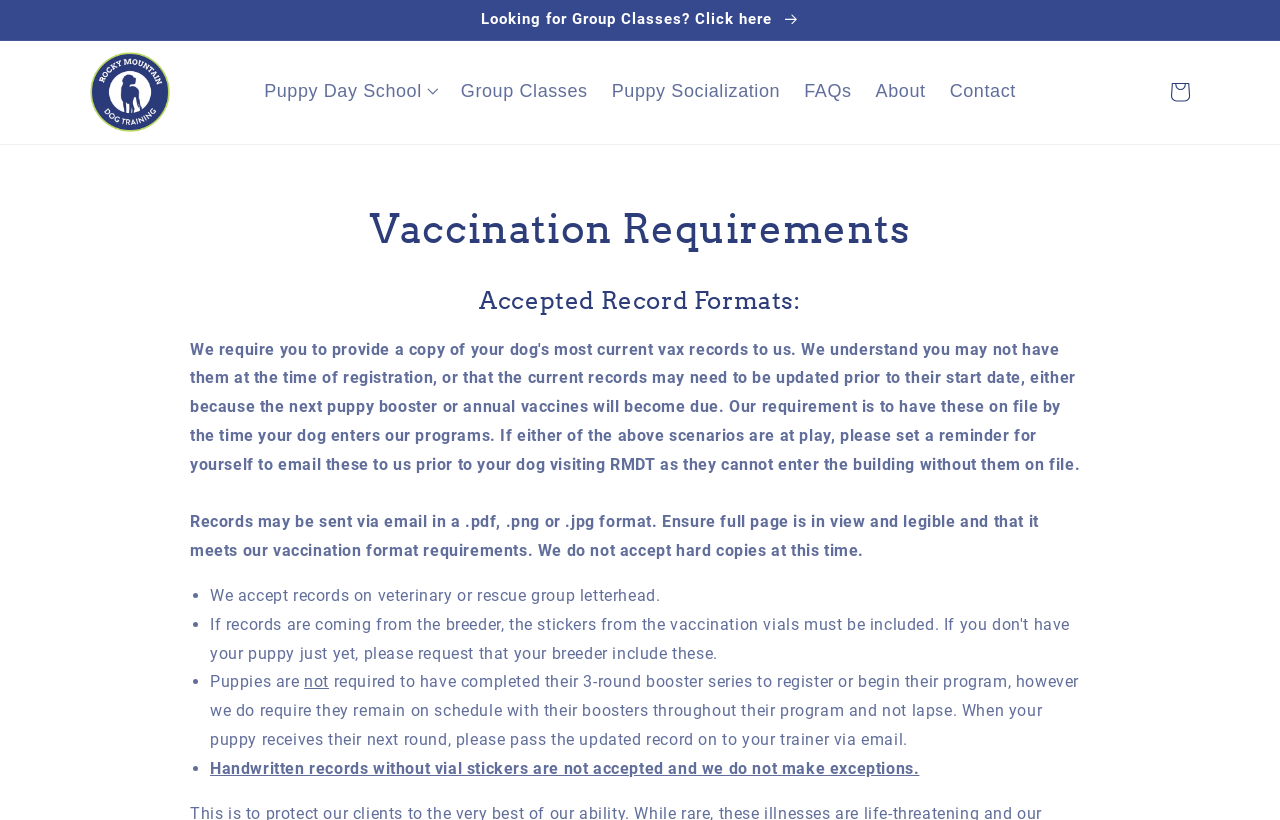Could you highlight the region that needs to be clicked to execute the instruction: "Click the 'Looking for Group Classes? Click here' link"?

[0.0, 0.0, 1.0, 0.048]